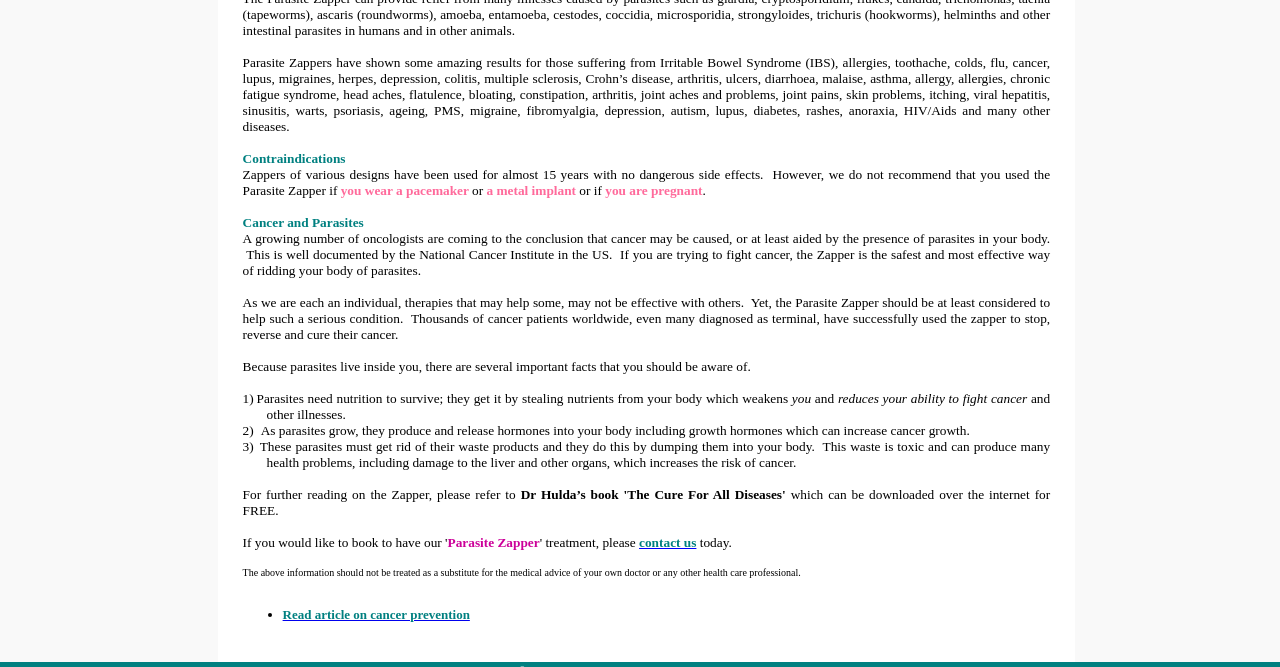What is the purpose of the link 'contact us'?
Please answer the question with a single word or phrase, referencing the image.

To contact the seller